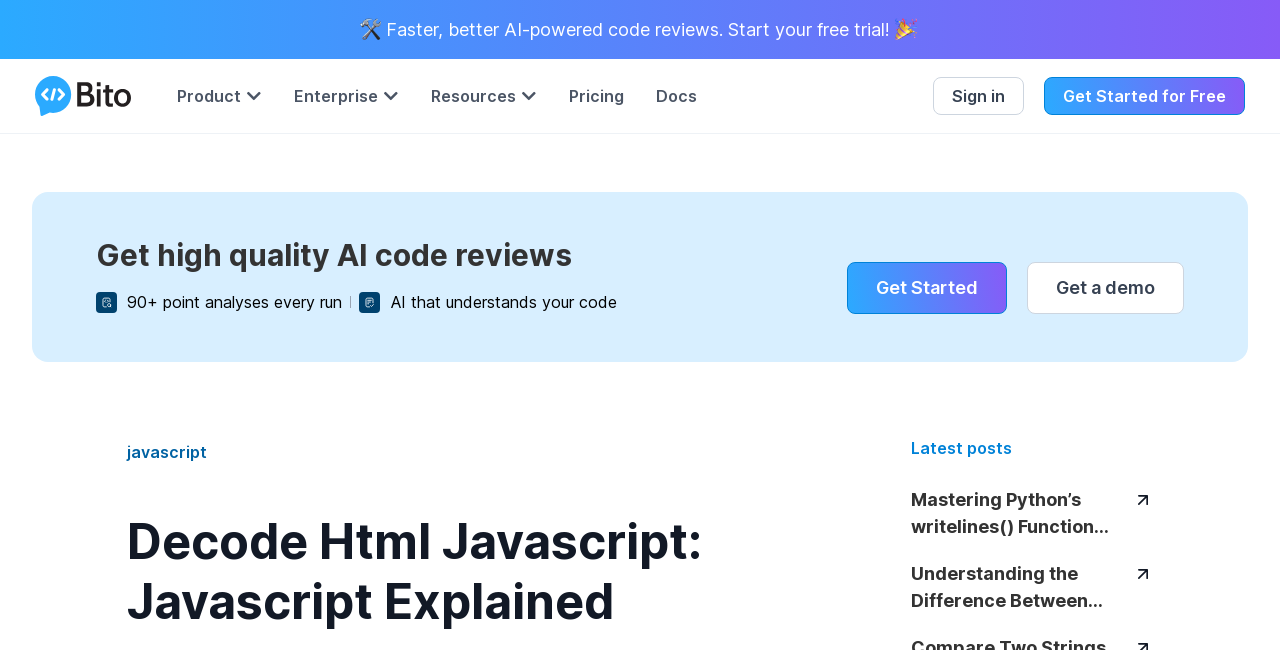Please specify the bounding box coordinates of the clickable section necessary to execute the following command: "View the 'Latest posts'".

[0.712, 0.677, 0.901, 0.702]